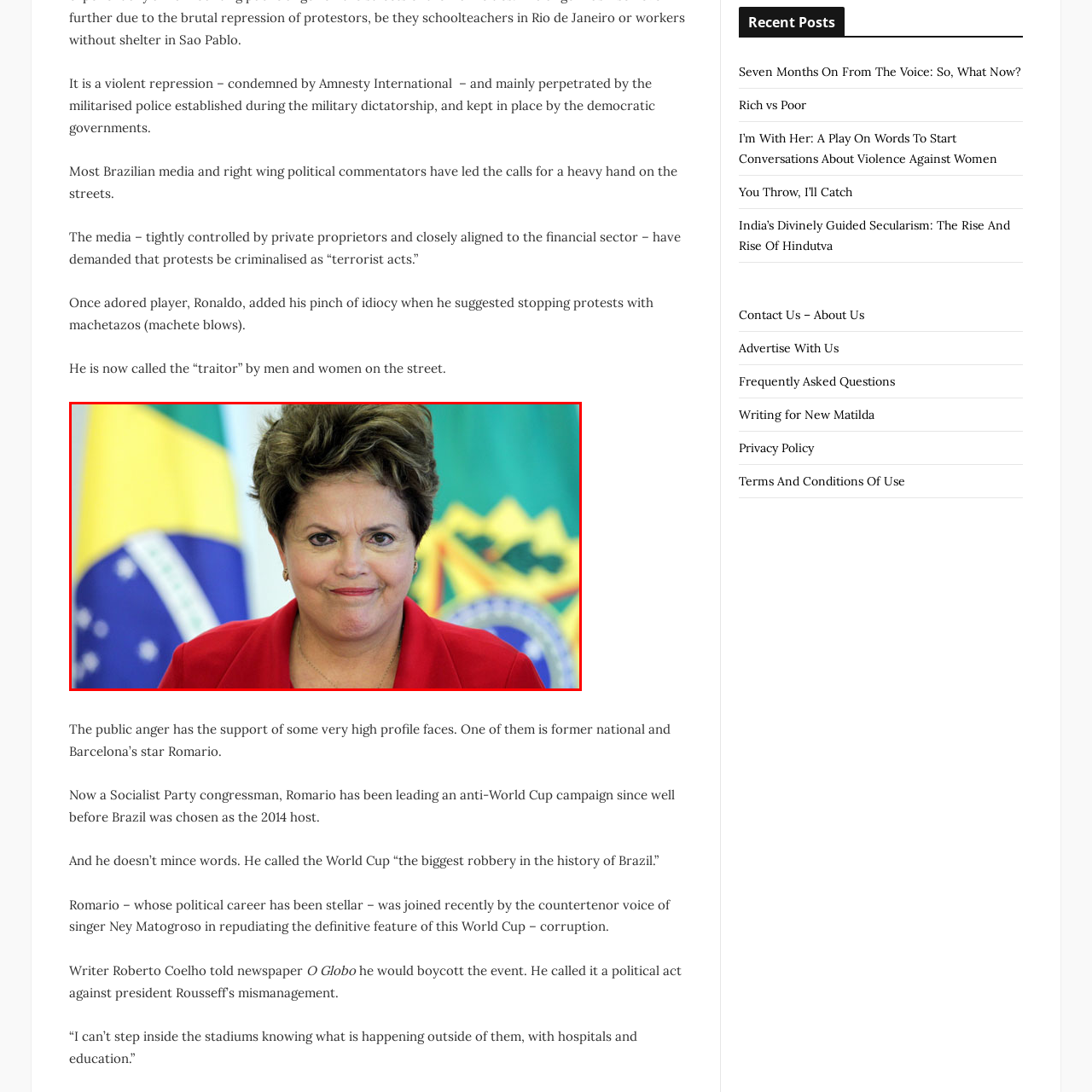Provide a thorough description of the scene captured within the red rectangle.

The image shows Dilma Rousseff, the former President of Brazil, smiling slightly during an official appearance. She is dressed in a red suit, exuding a sense of both confidence and resilience. Behind her, the Brazilian flag and the flag of the state of Brasília are prominently displayed, symbolizing her deep connection to Brazil's political landscape. This image captures a pivotal moment in Rousseff's presidency, a time marked by political turmoil and public unrest, as described in the surrounding text discussing the challenges faced during her administration, including the criticisms from various media and political figures. The context highlights Rousseff's complex legacy intertwined with Brazil's socio-political climate, especially as it relates to the events leading up to the 2014 World Cup, which was a focal point of public dissent.